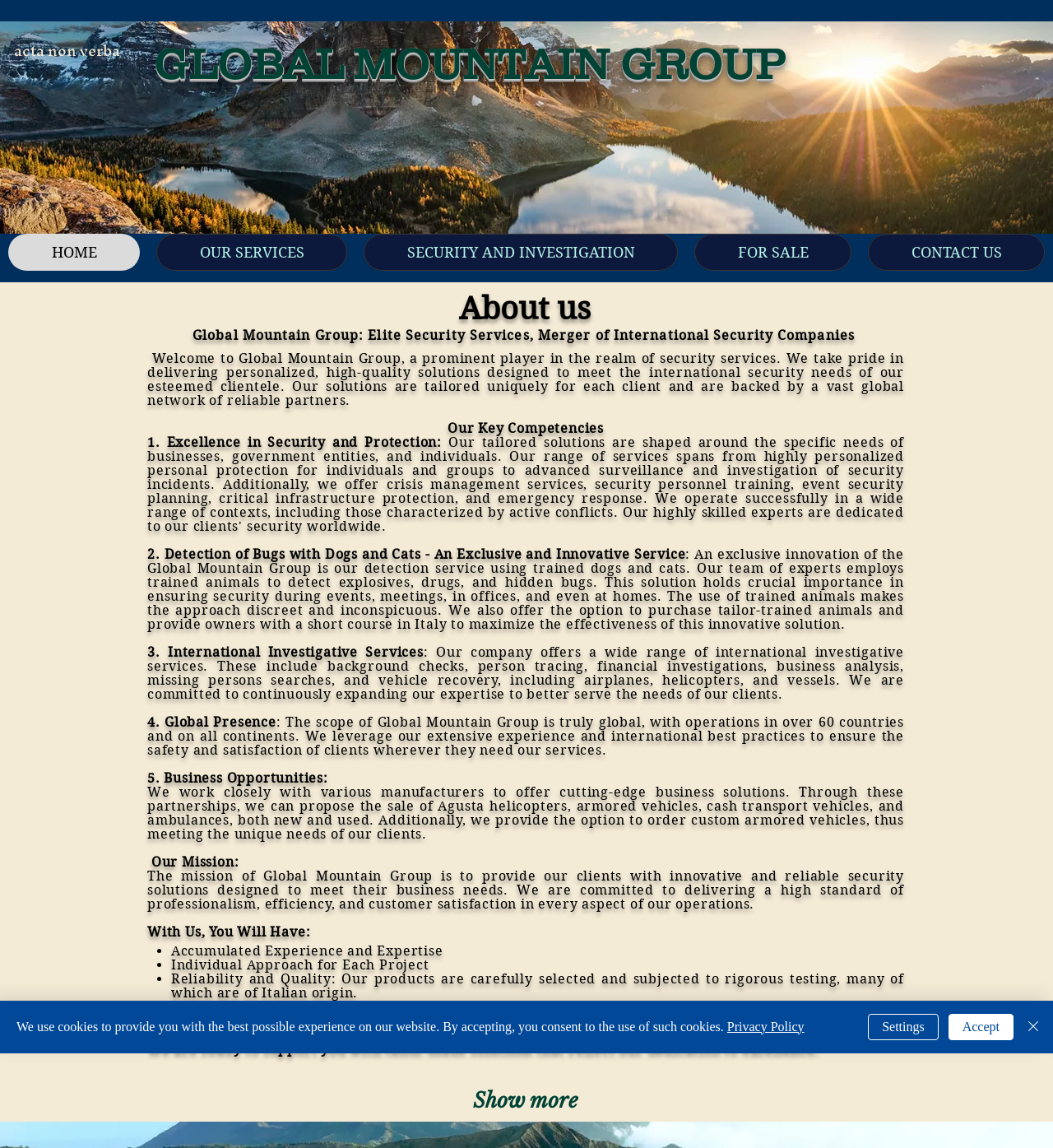Locate the bounding box coordinates of the region to be clicked to comply with the following instruction: "Click the Show more link". The coordinates must be four float numbers between 0 and 1, in the form [left, top, right, bottom].

[0.324, 0.95, 0.673, 0.969]